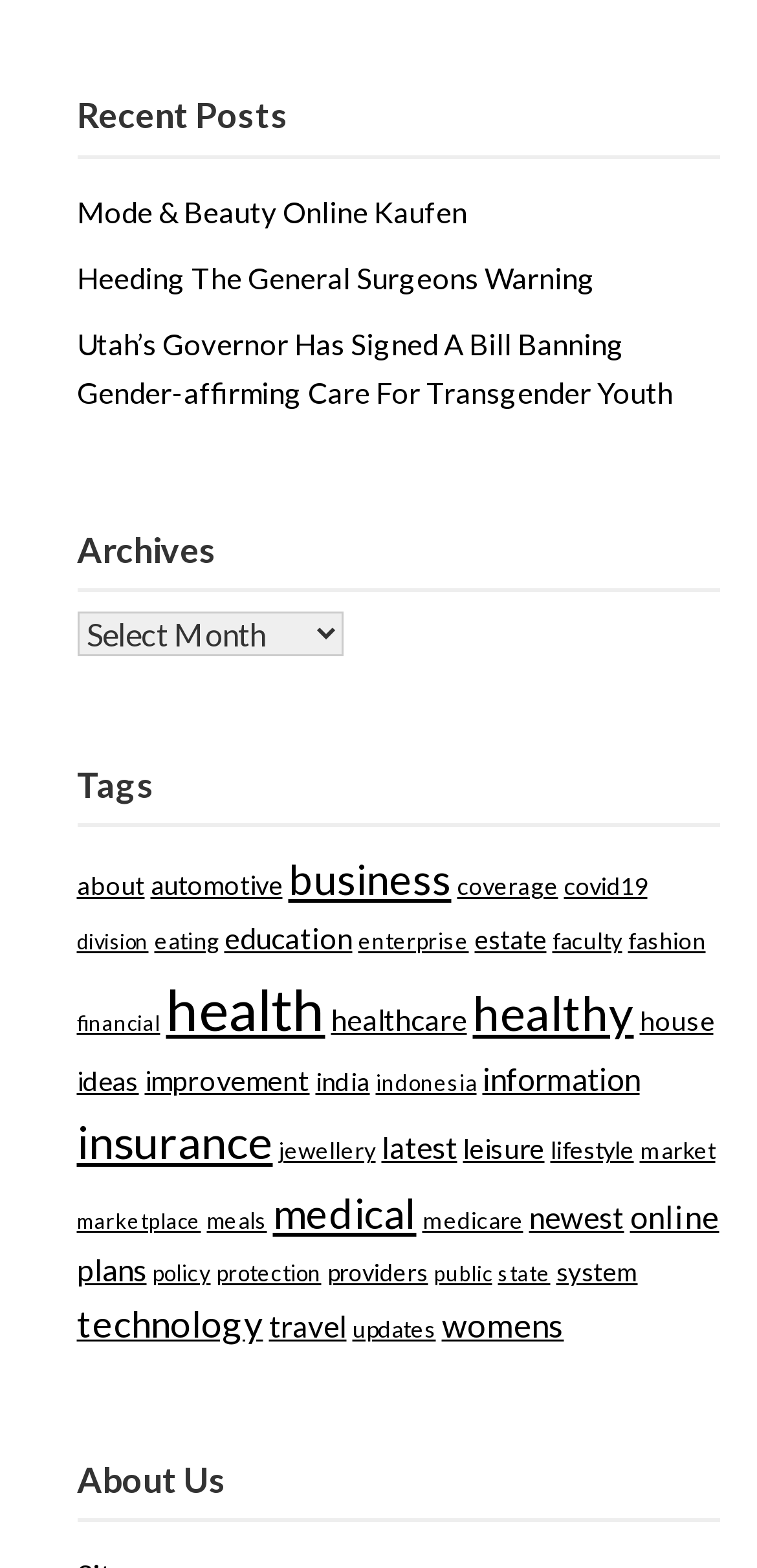Bounding box coordinates are given in the format (top-left x, top-left y, bottom-right x, bottom-right y). All values should be floating point numbers between 0 and 1. Provide the bounding box coordinate for the UI element described as: Heeding The General Surgeons Warning

[0.101, 0.166, 0.786, 0.188]